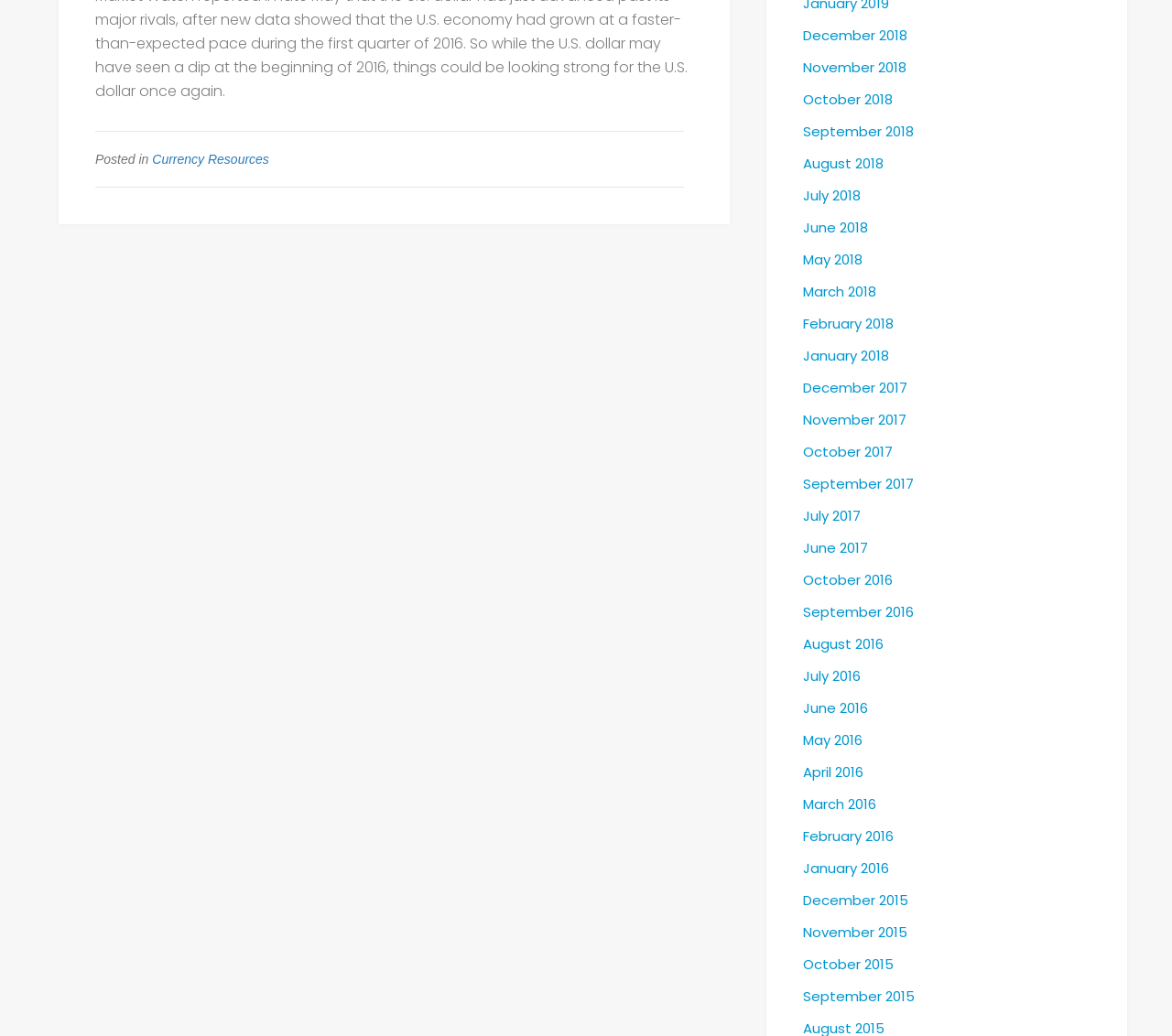Locate the bounding box coordinates of the clickable region to complete the following instruction: "Check October 2016."

[0.685, 0.548, 0.93, 0.571]